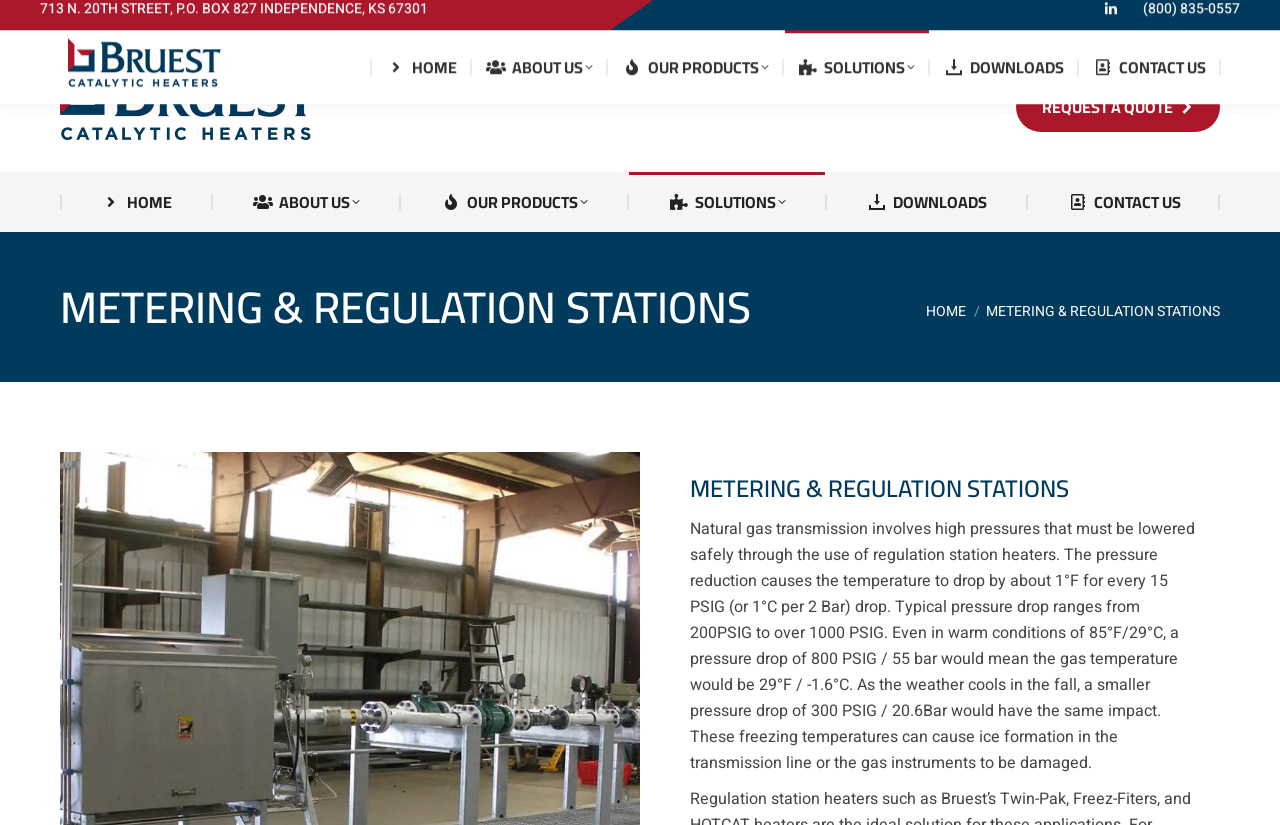Please determine the bounding box coordinates of the section I need to click to accomplish this instruction: "Call the company".

[0.893, 0.013, 0.969, 0.038]